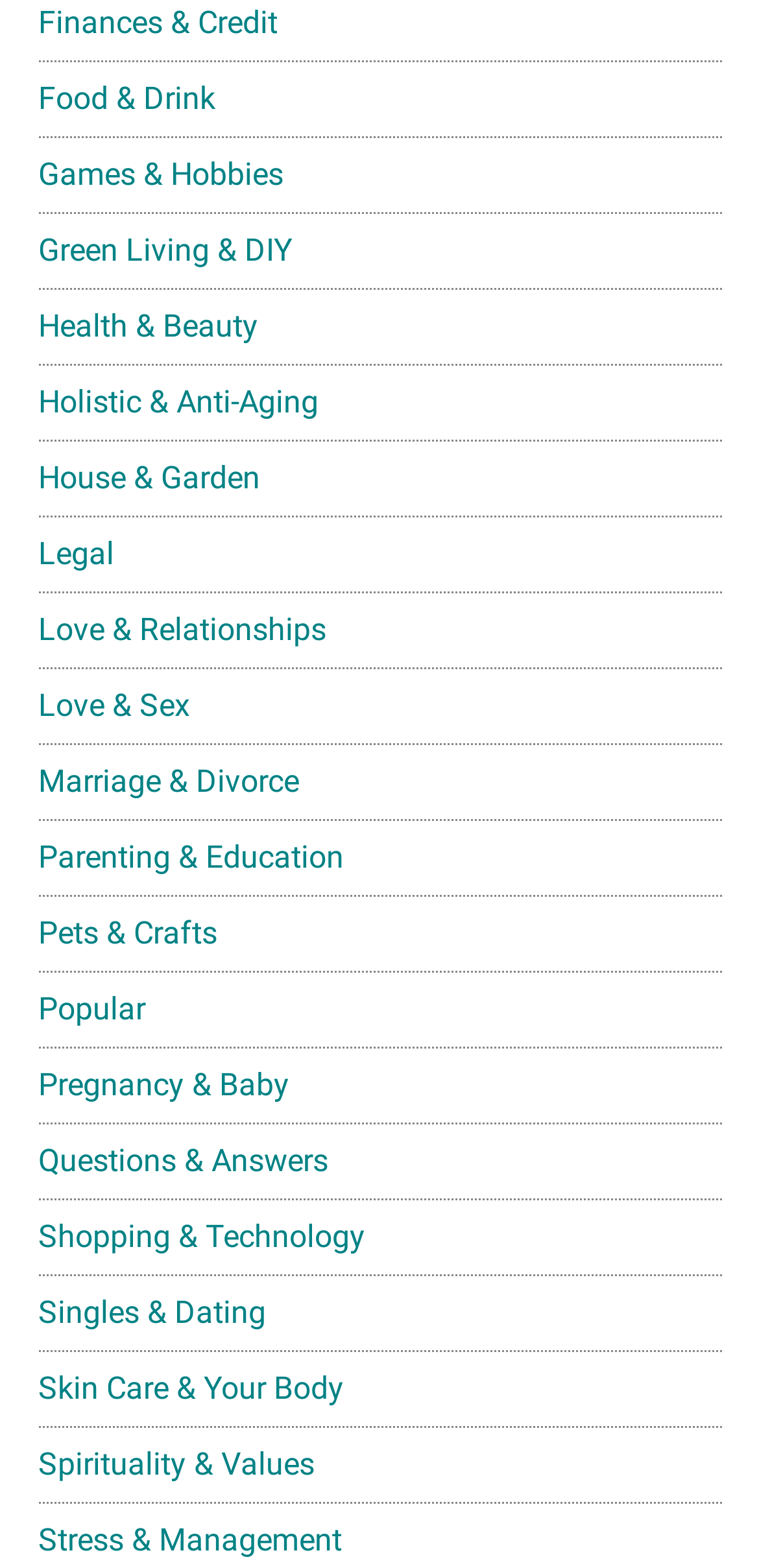Use one word or a short phrase to answer the question provided: 
What is the category above 'Love & Relationships'?

House & Garden